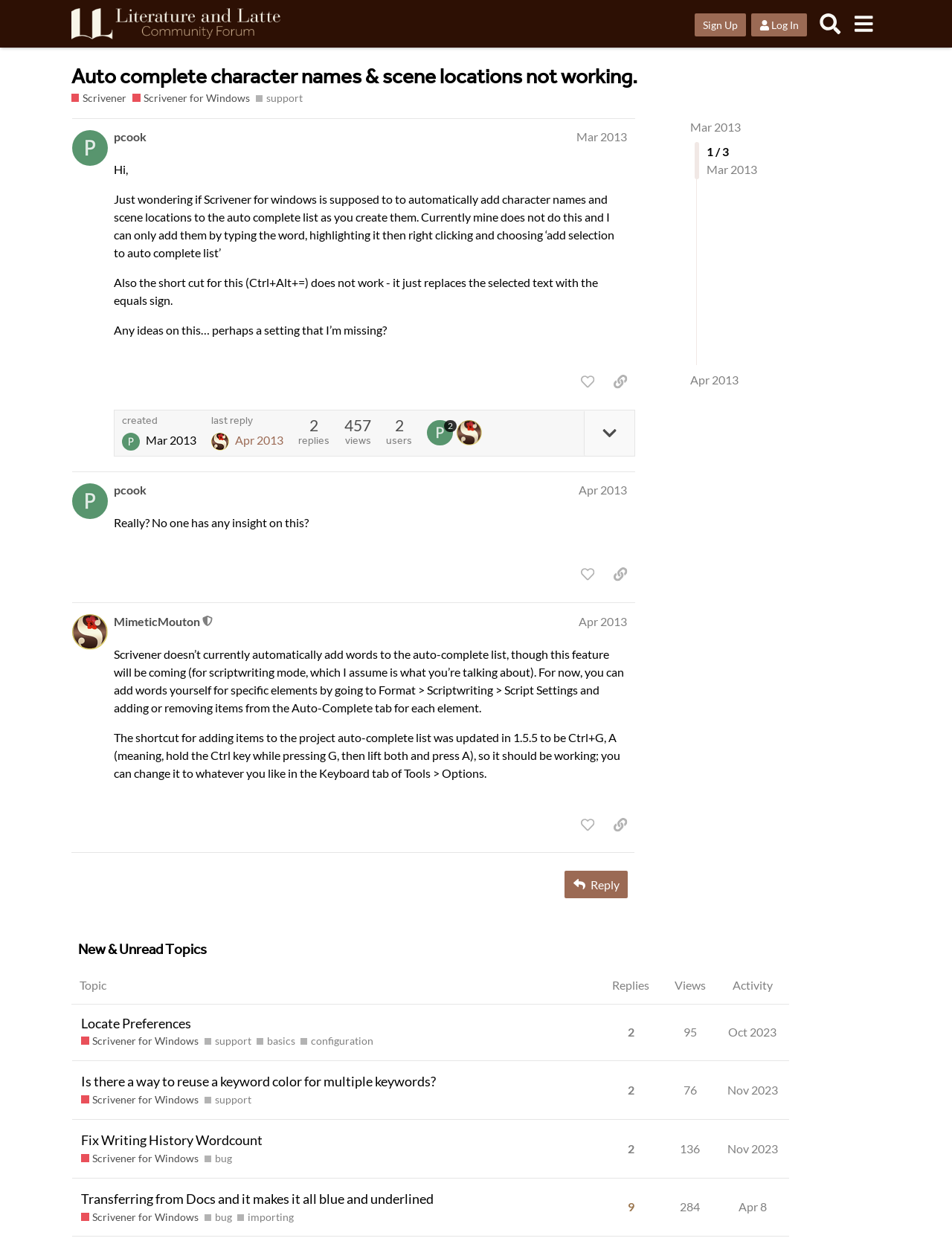Given the element description: "Fix Writing History Wordcount", predict the bounding box coordinates of the UI element it refers to, using four float numbers between 0 and 1, i.e., [left, top, right, bottom].

[0.085, 0.901, 0.276, 0.932]